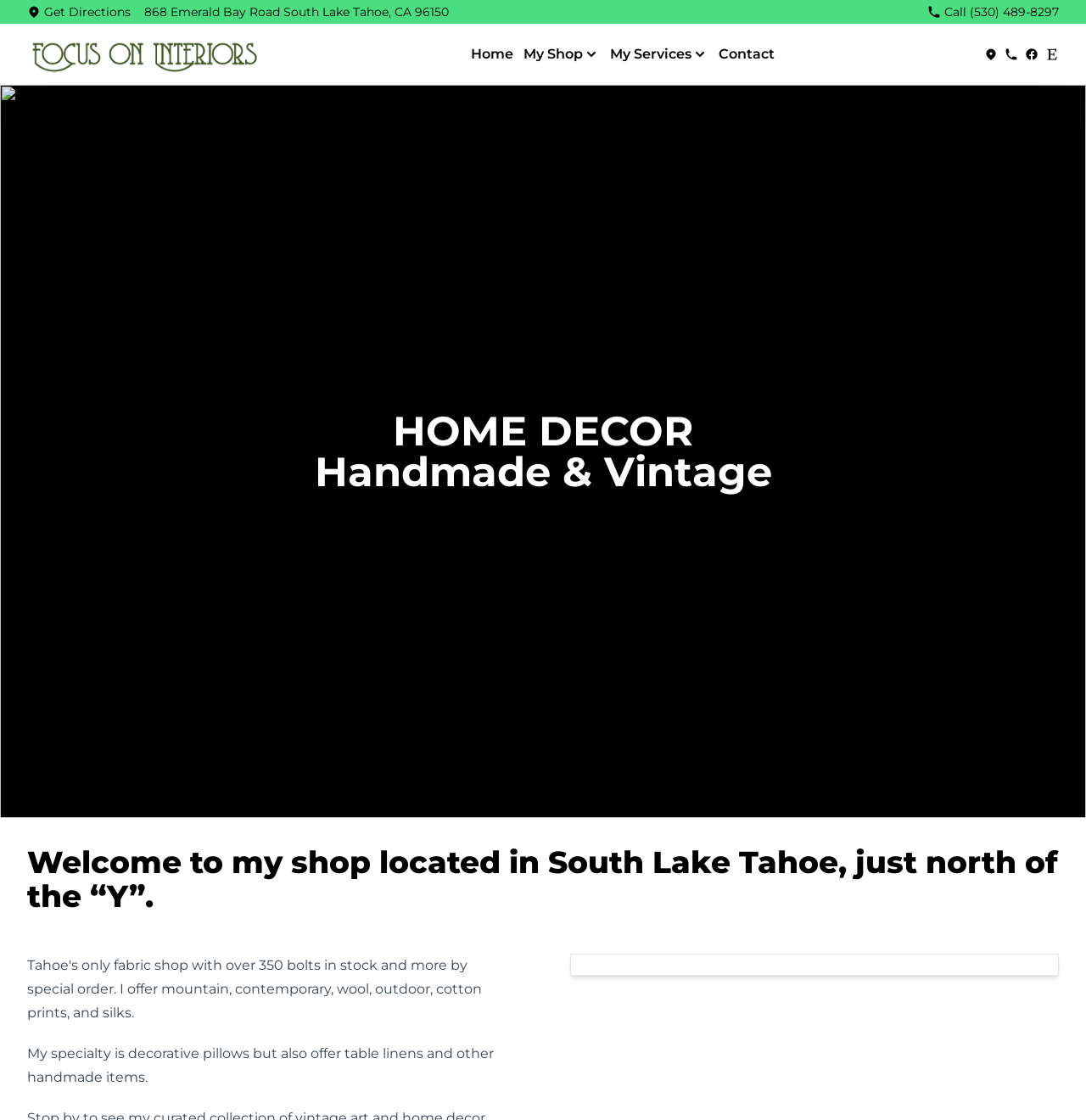Articulate a detailed summary of the webpage's content and design.

The webpage is about Focus On Interiors, a home decor shop located in South Lake Tahoe. At the top left, there is a link to get directions, accompanied by a small image. Next to it, the shop's address is displayed as a link. On the right side of the top section, there is a link to call the shop, accompanied by a small image.

Below the top section, there is a navigation menu with links to "Home", "My Shop", "My Services", "Contact", and other social media links. The "My Shop" and "My Services" buttons have dropdown menus.

The main content of the page is divided into two sections. On the left, there is a large image that spans the entire height of the page. On the right, there are three headings: "HOME DECOR", "Handmade & Vintage", and a welcome message that introduces the shop and its location. Below the welcome message, there is a paragraph of text that describes the shop's specialty in decorative pillows and other handmade items.

Overall, the webpage has a simple and clean layout, with a focus on showcasing the shop's products and services.